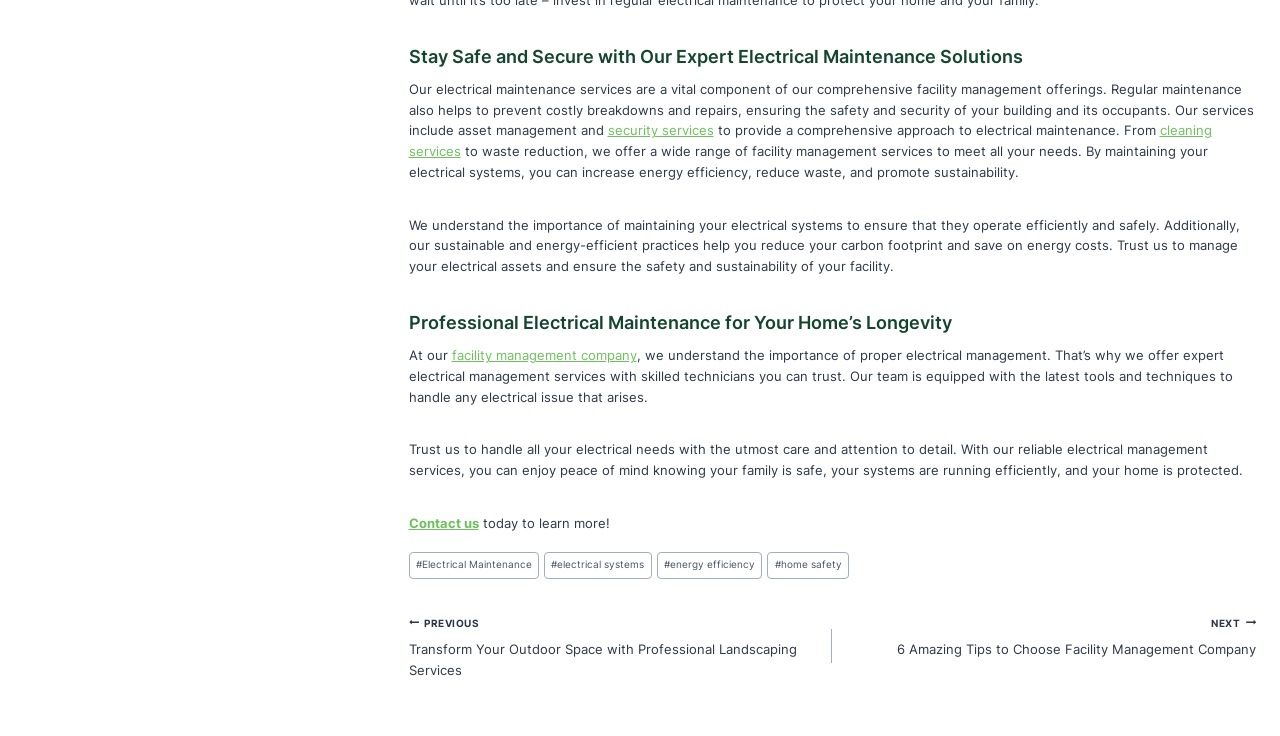Locate and provide the bounding box coordinates for the HTML element that matches this description: "Contact us".

[0.319, 0.7, 0.374, 0.722]